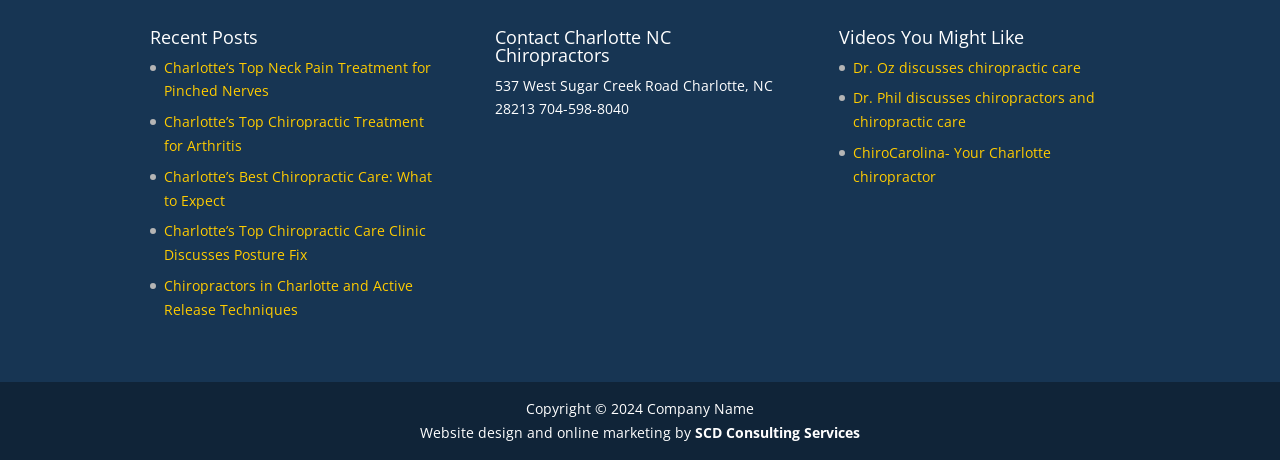How many videos are listed under 'Videos You Might Like'?
Provide a thorough and detailed answer to the question.

I counted the number of links under the 'Videos You Might Like' heading, which are 'Dr. Oz discusses chiropractic care', 'Dr. Phil discusses chiropractors and chiropractic care', and 'ChiroCarolina- Your Charlotte chiropractor'.